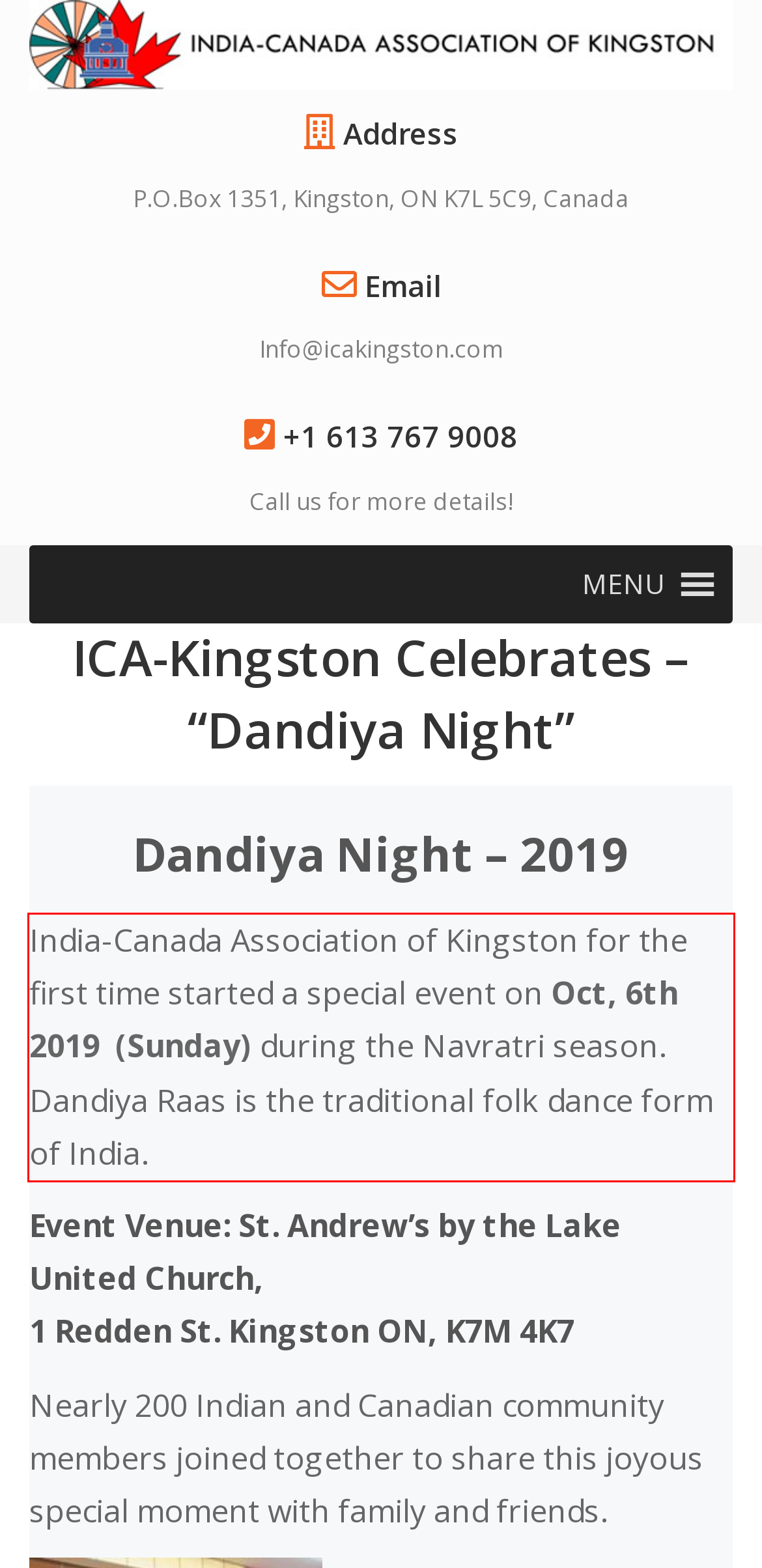You have a webpage screenshot with a red rectangle surrounding a UI element. Extract the text content from within this red bounding box.

India-Canada Association of Kingston for the first time started a special event on Oct, 6th 2019 (Sunday) during the Navratri season. Dandiya Raas is the traditional folk dance form of India.